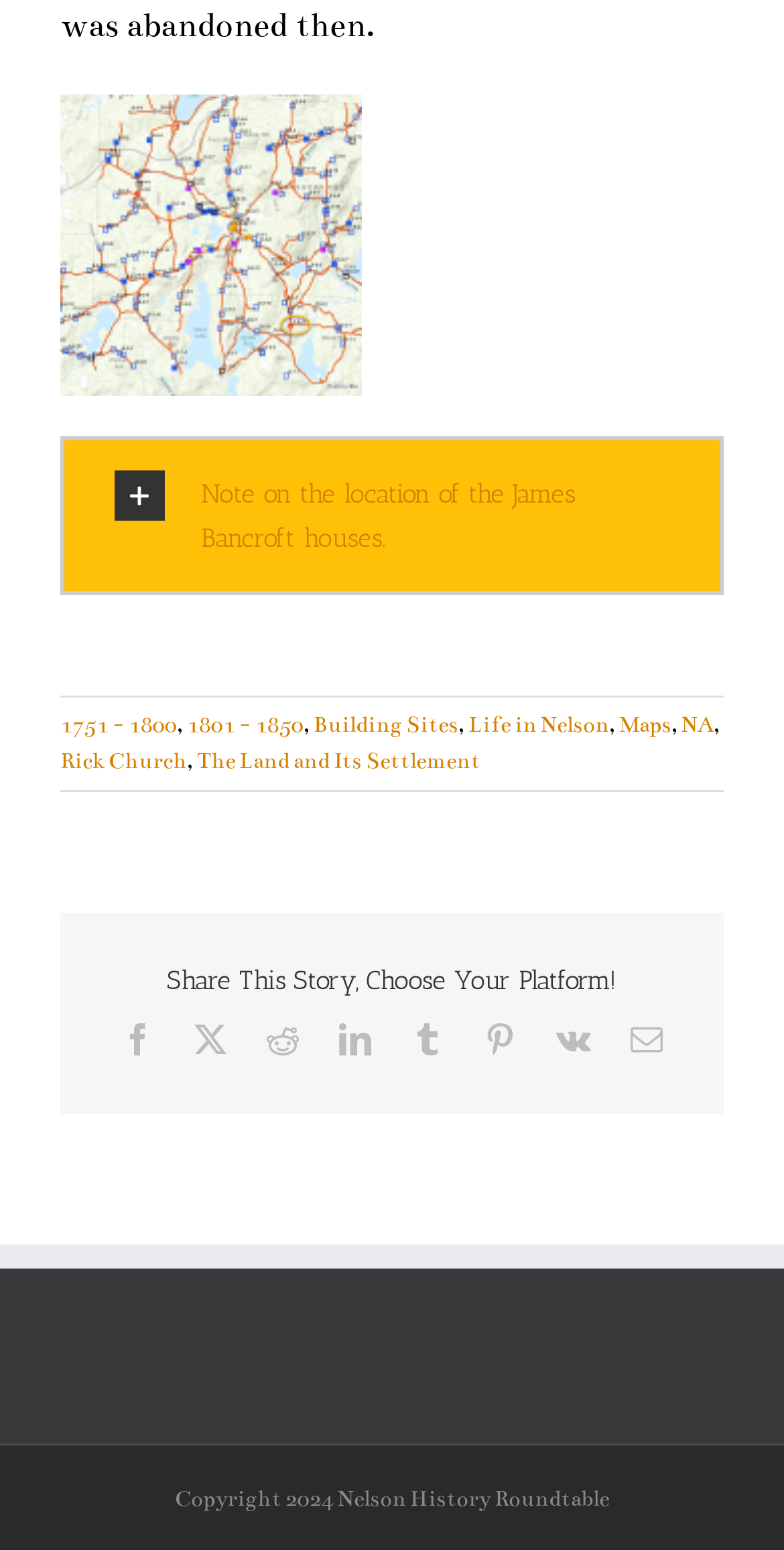Please identify the bounding box coordinates of the element I need to click to follow this instruction: "Read the article about Banksy".

None